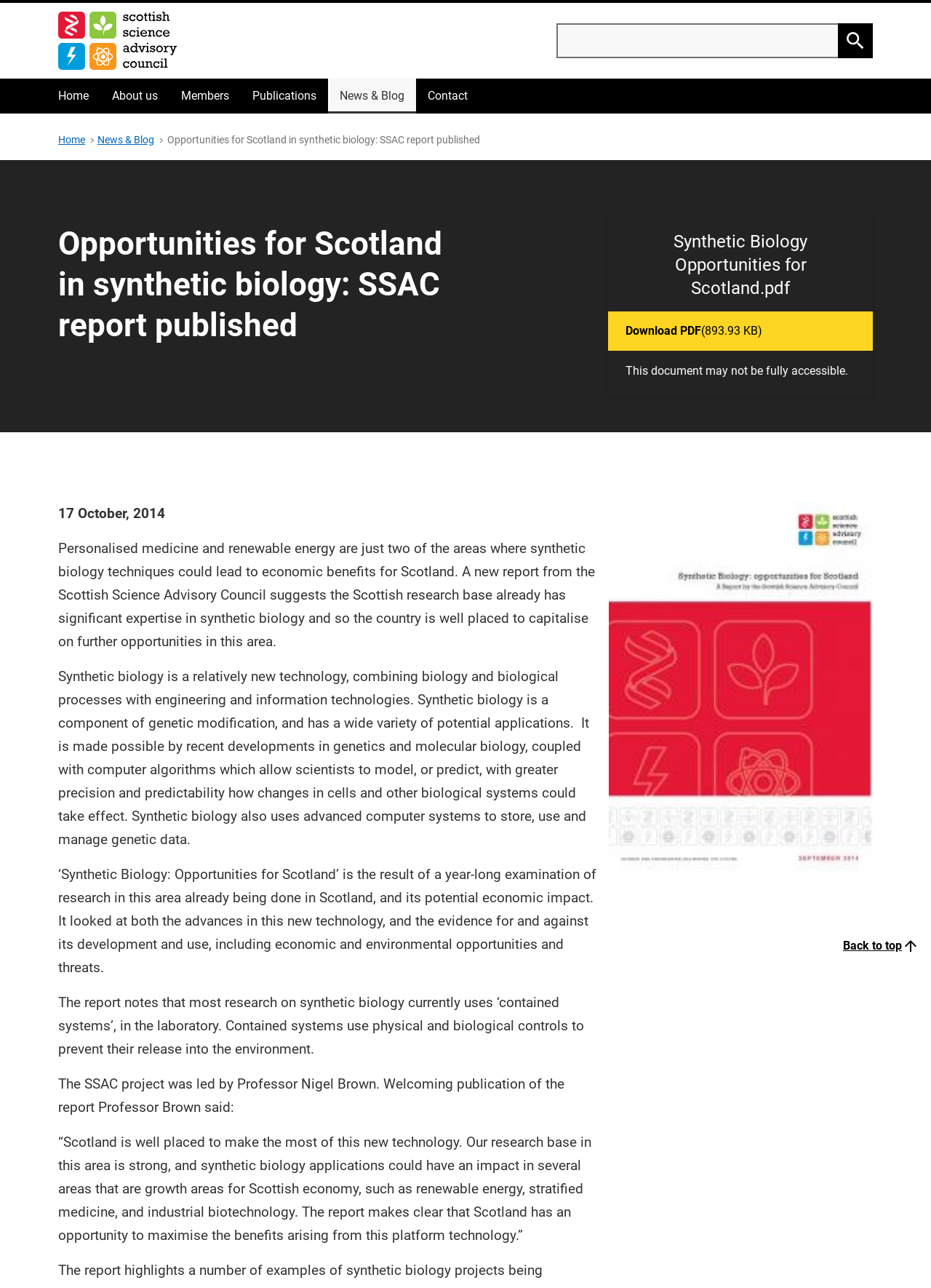What is the topic of the report?
Please answer the question with a detailed response using the information from the screenshot.

The topic of the report can be inferred from the text 'Opportunities for Scotland in synthetic biology: SSAC report published' and the content of the webpage, which discusses the potential economic benefits of synthetic biology in Scotland.